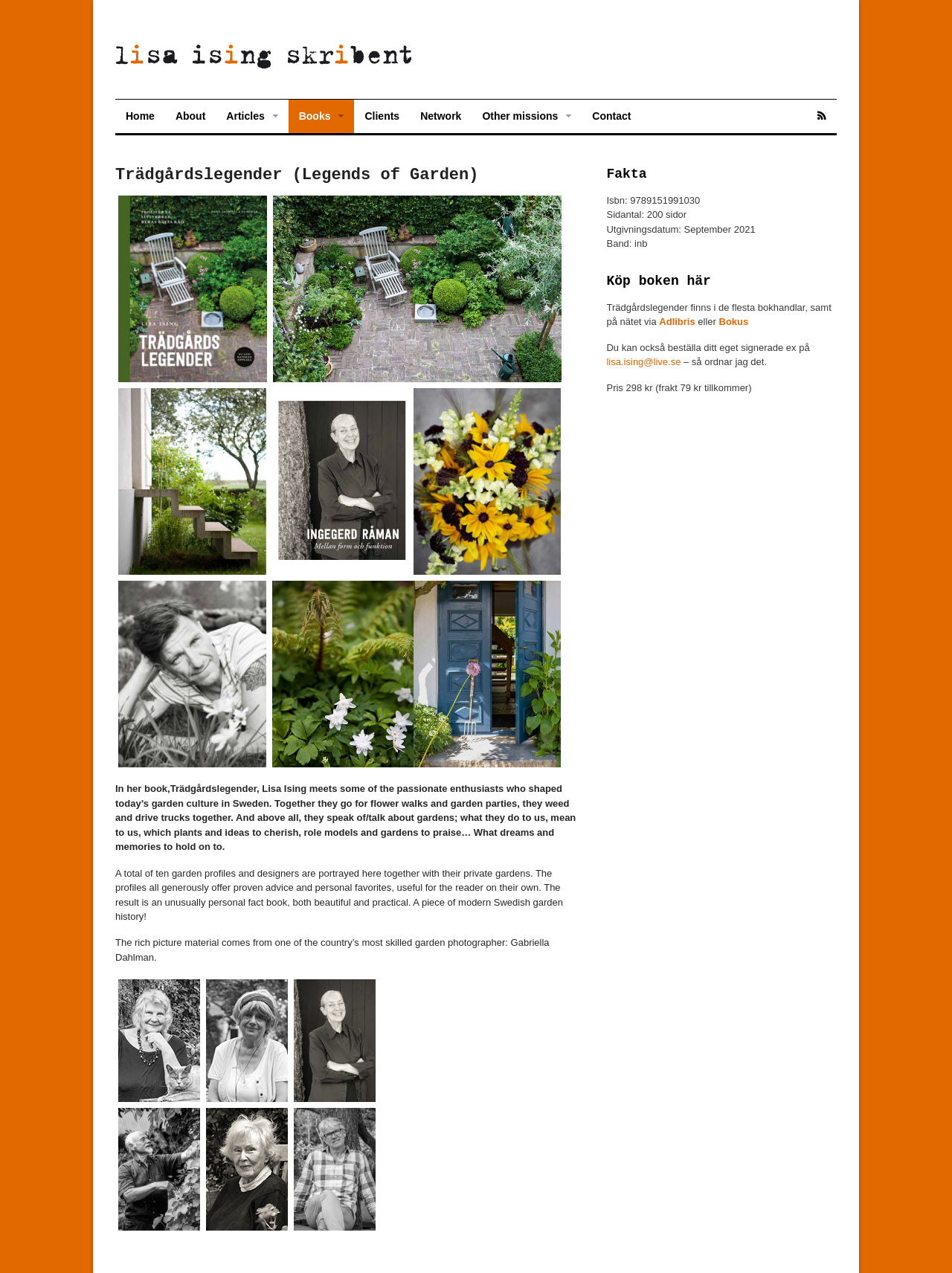Who is the author of this book?
Can you provide an in-depth and detailed response to the question?

The answer can be found by looking at the top of the webpage, where it says 'Trädgårdslegender (Legends of Garden) | Lisa Ising Skribent'. This suggests that Lisa Ising is the author of the book.